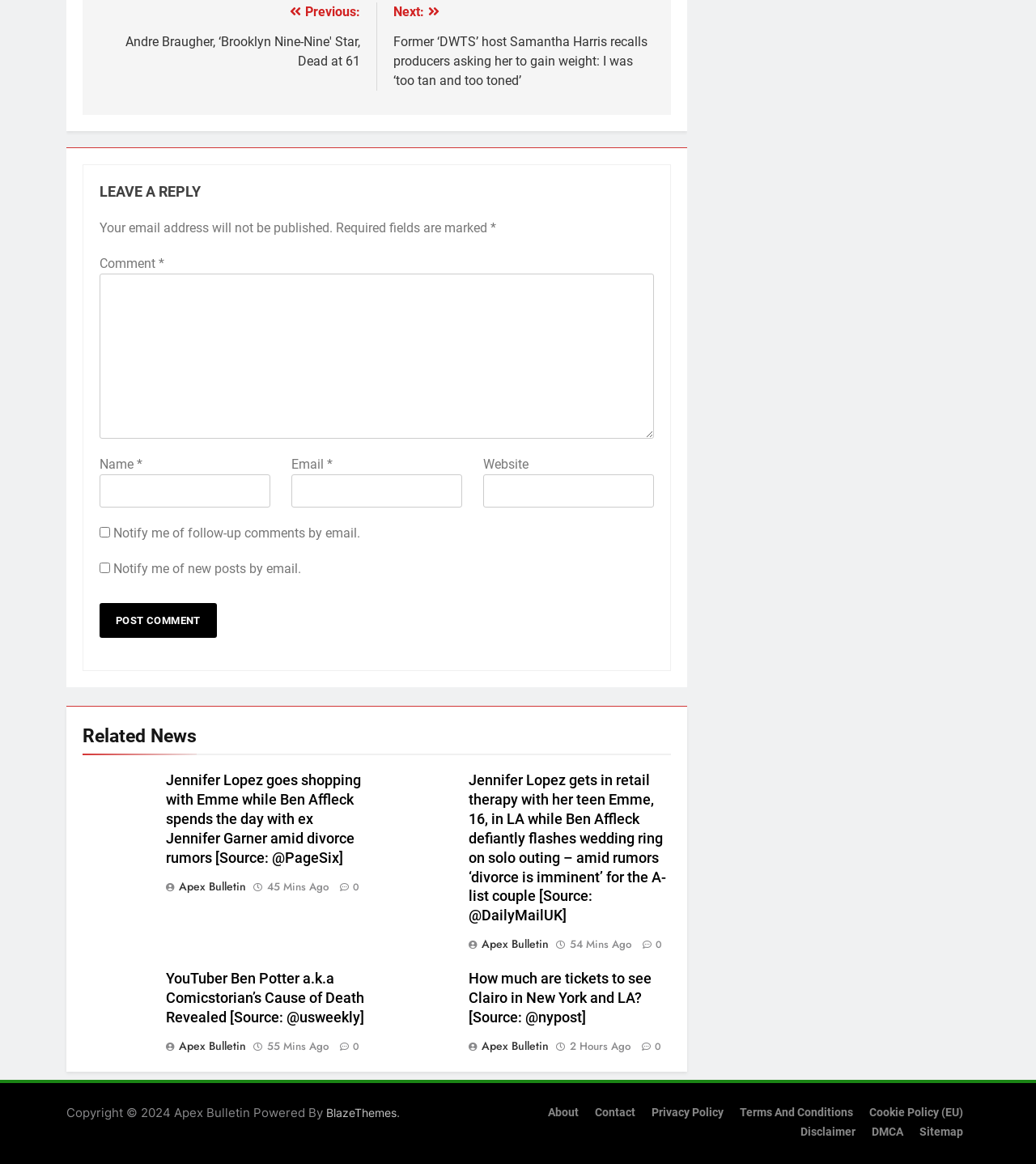What is the purpose of the comment section?
Use the screenshot to answer the question with a single word or phrase.

To leave a reply